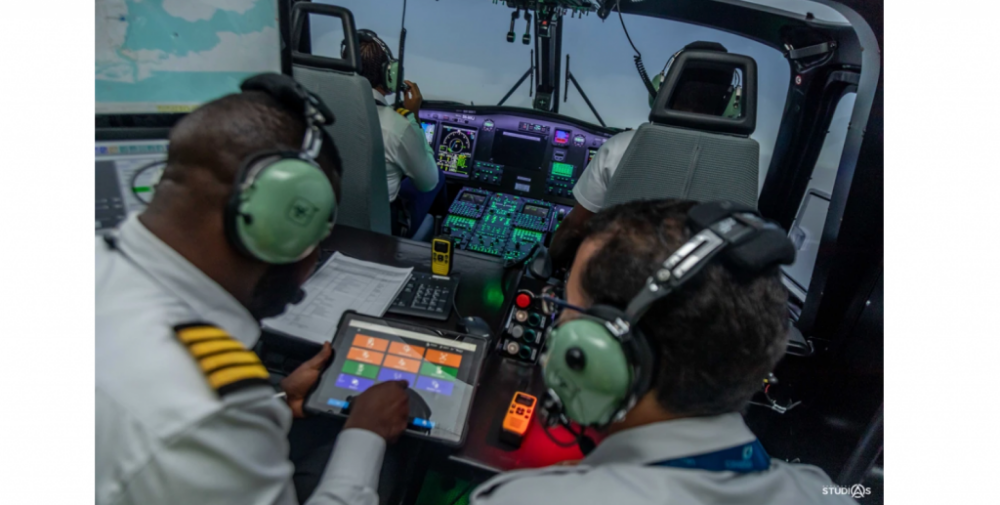Explain the image thoroughly, highlighting all key elements.

The image showcases a high-tech flight simulator environment designed for training AW139 helicopter pilots. In the foreground, two pilots are engaged in a simulation session. One is operating a tablet interface, likely for adjusting flight parameters or navigating through various training scenarios, while the other is seated at the control panel, surrounded by advanced cockpit instruments that are illuminated with green and red lights. The simulator accurately replicates the cockpit of an AW139, providing an immersive experience to enhance pilot training. This facilities' training capabilities have recently been accredited by the European Union Aviation Safety Agency (EASA), signifying their commitment to delivering high-quality aviation training in Lagos, Nigeria. The image highlights the modern approach to aviation training, emphasizing the use of state-of-the-art technology to prepare pilots for real-world challenges.